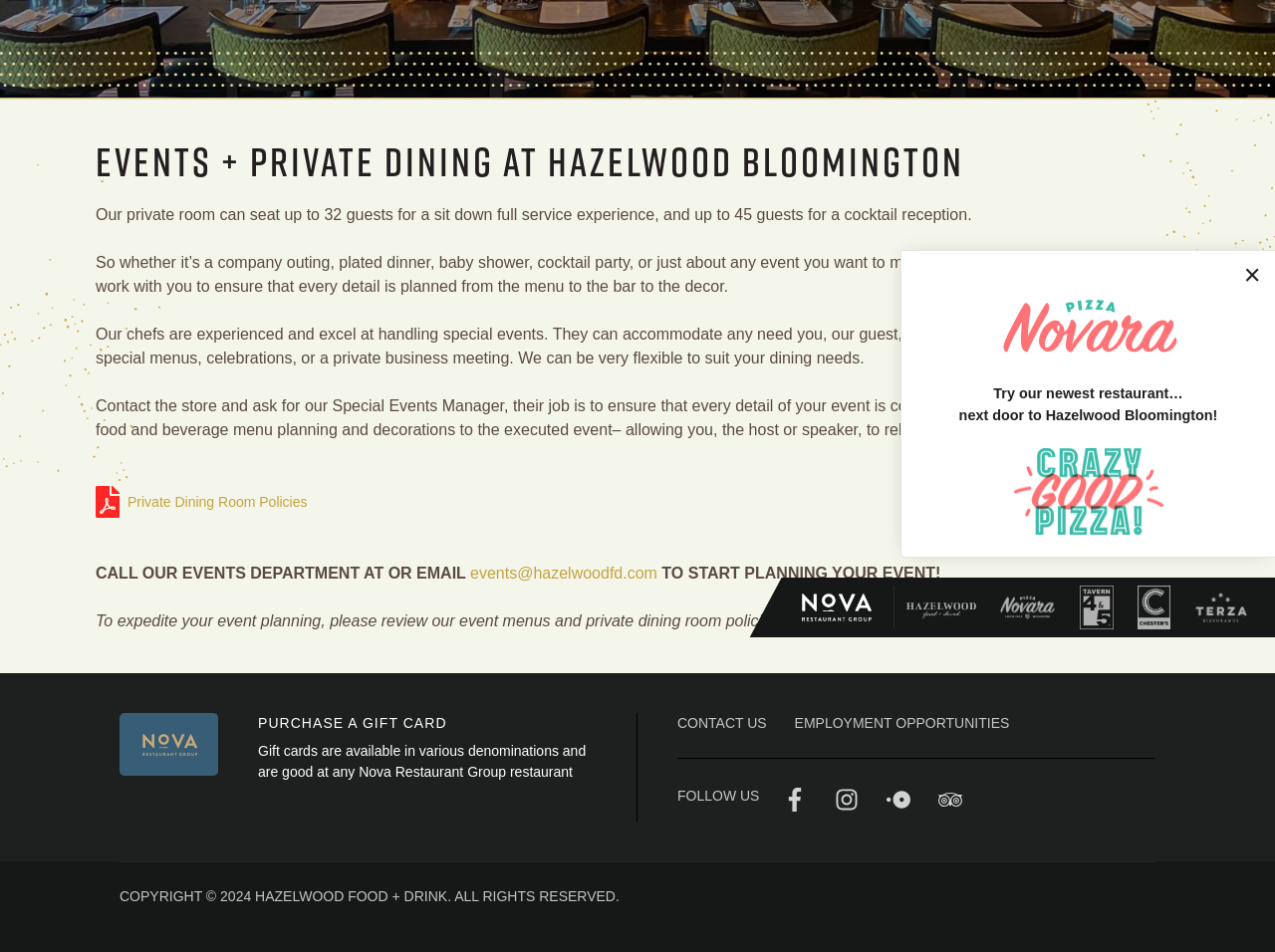Identify the bounding box coordinates for the UI element mentioned here: "alt="Pizza Novara"". Provide the coordinates as four float values between 0 and 1, i.e., [left, top, right, bottom].

[0.784, 0.615, 0.827, 0.661]